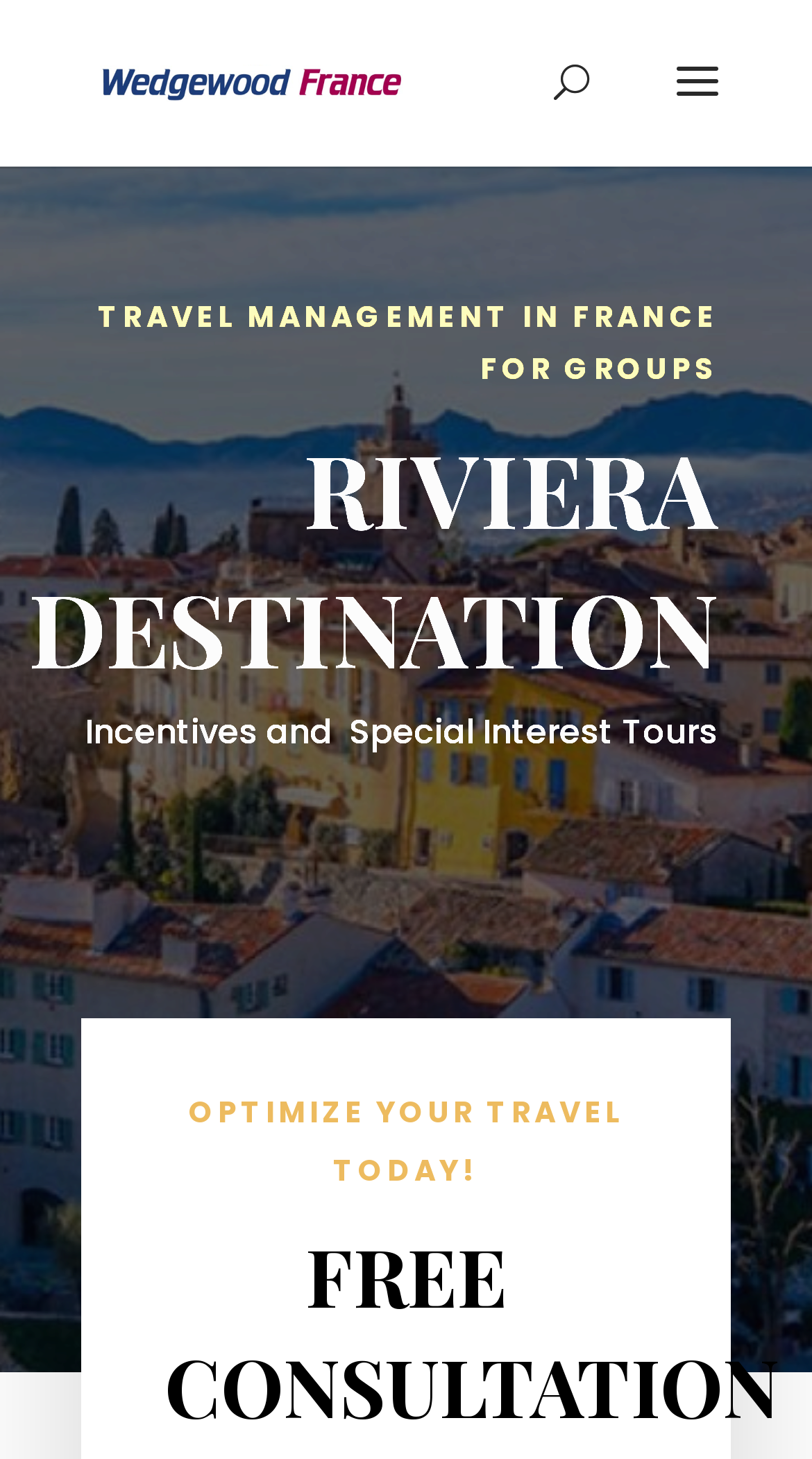Consider the image and give a detailed and elaborate answer to the question: 
What is the destination mentioned on the website?

The website mentions 'RIVIERA DESTINATION' which suggests that Riviera is one of the destinations they offer travel management services for.